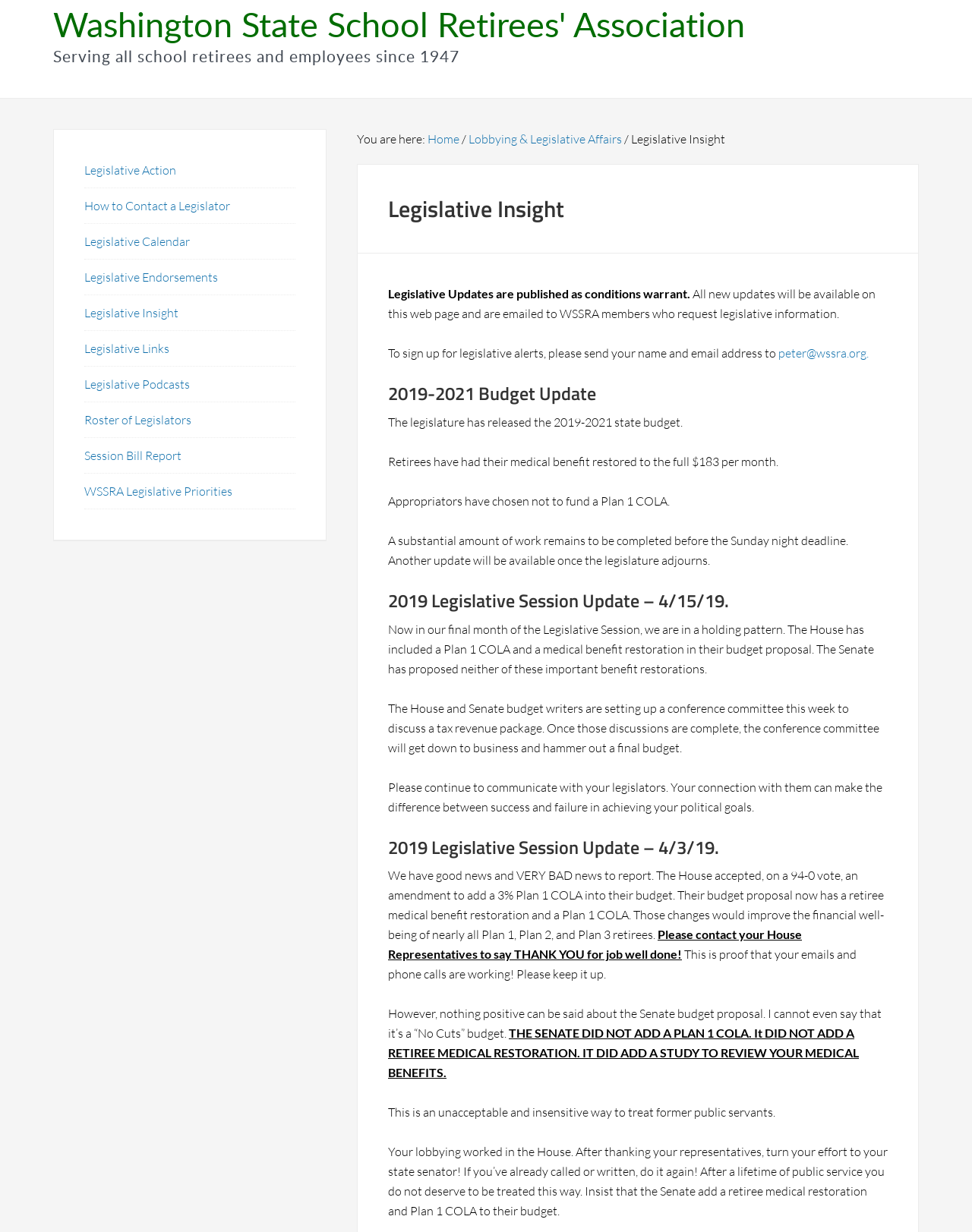Please provide the bounding box coordinates for the element that needs to be clicked to perform the instruction: "Contact peter@wssra.org for legislative alerts". The coordinates must consist of four float numbers between 0 and 1, formatted as [left, top, right, bottom].

[0.801, 0.28, 0.894, 0.293]